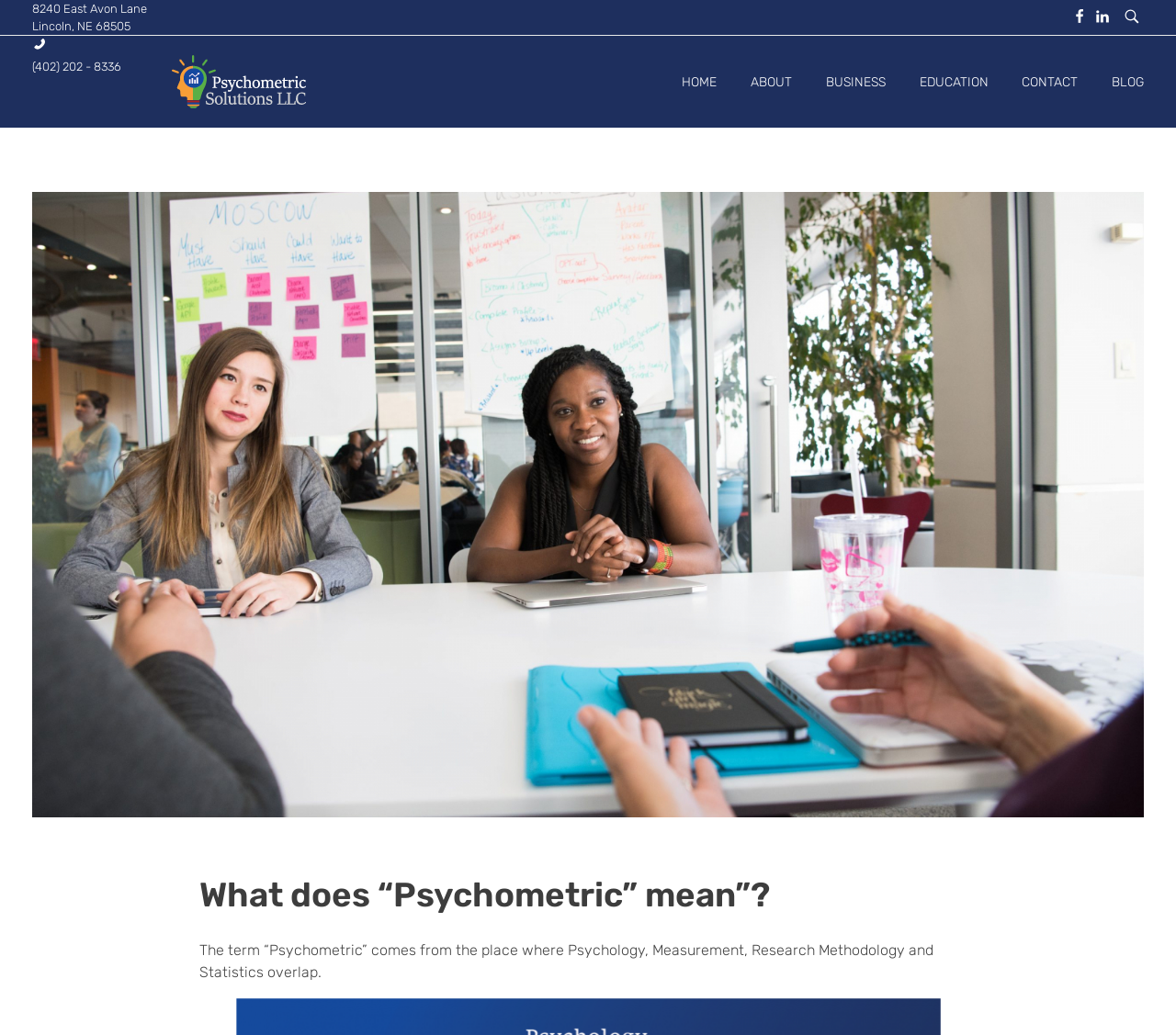What is the address of Psychometric Solutions?
Provide a short answer using one word or a brief phrase based on the image.

8240 East Avon Lane, Lincoln, NE 68505